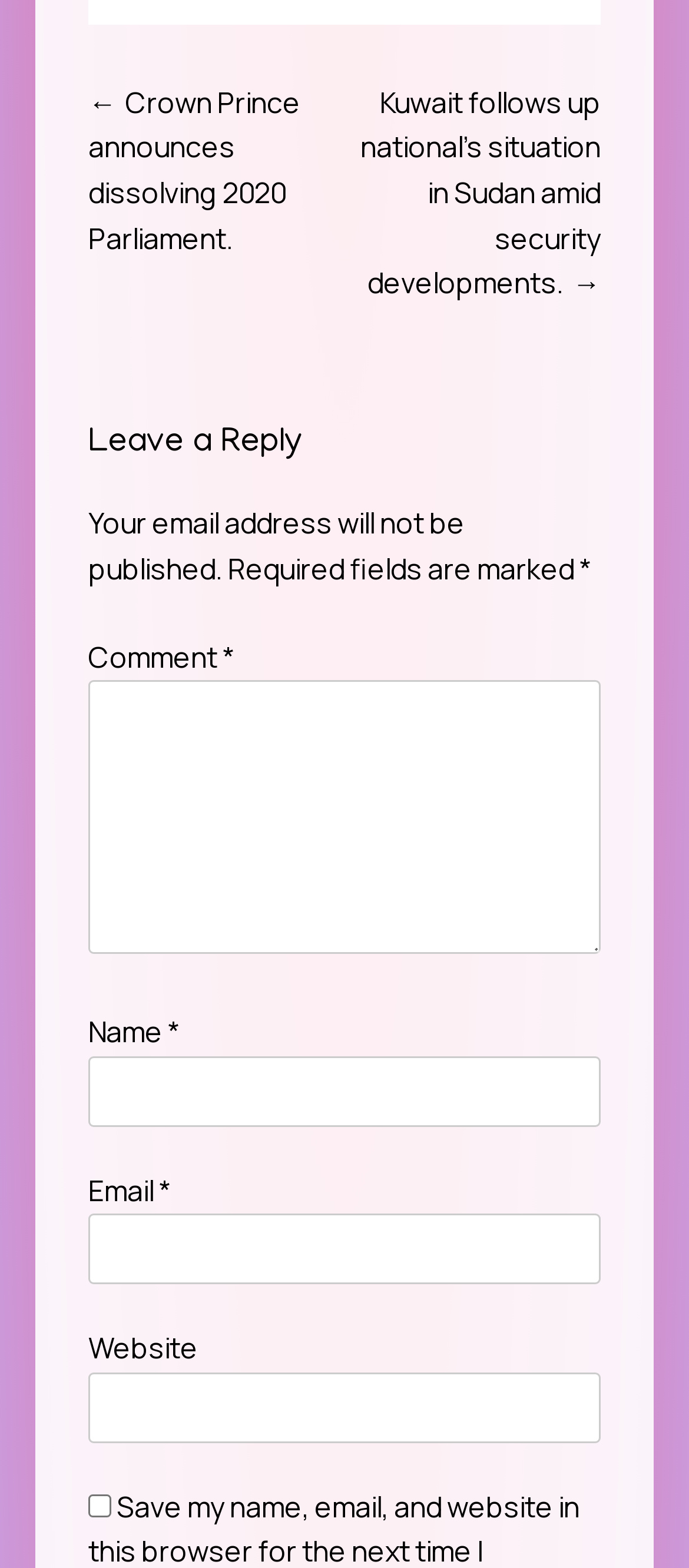Determine the bounding box coordinates for the UI element with the following description: "parent_node: Email * aria-describedby="email-notes" name="email"". The coordinates should be four float numbers between 0 and 1, represented as [left, top, right, bottom].

[0.128, 0.774, 0.872, 0.819]